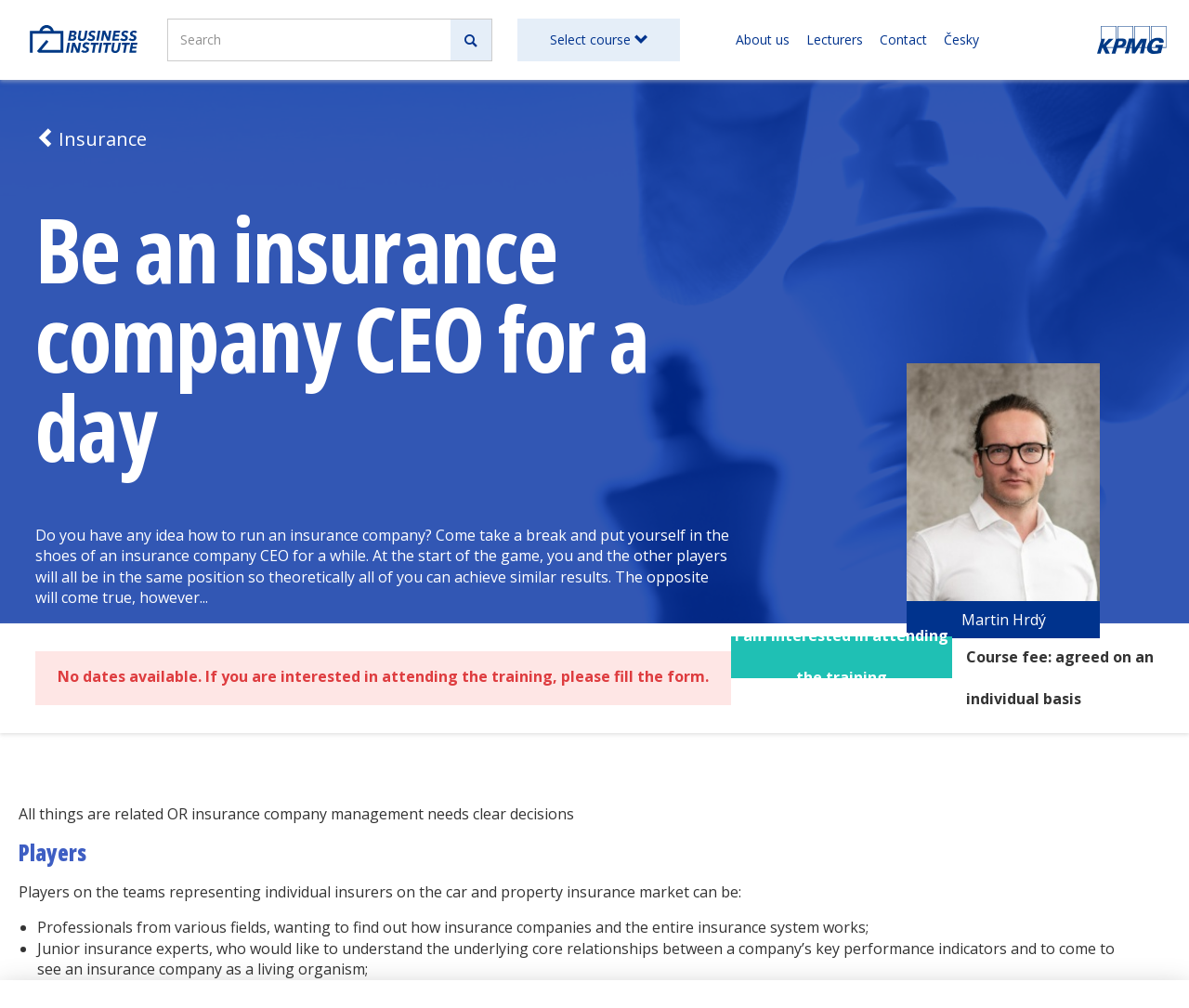Give a one-word or phrase response to the following question: What is the purpose of the 'Select course' button?

To select a course